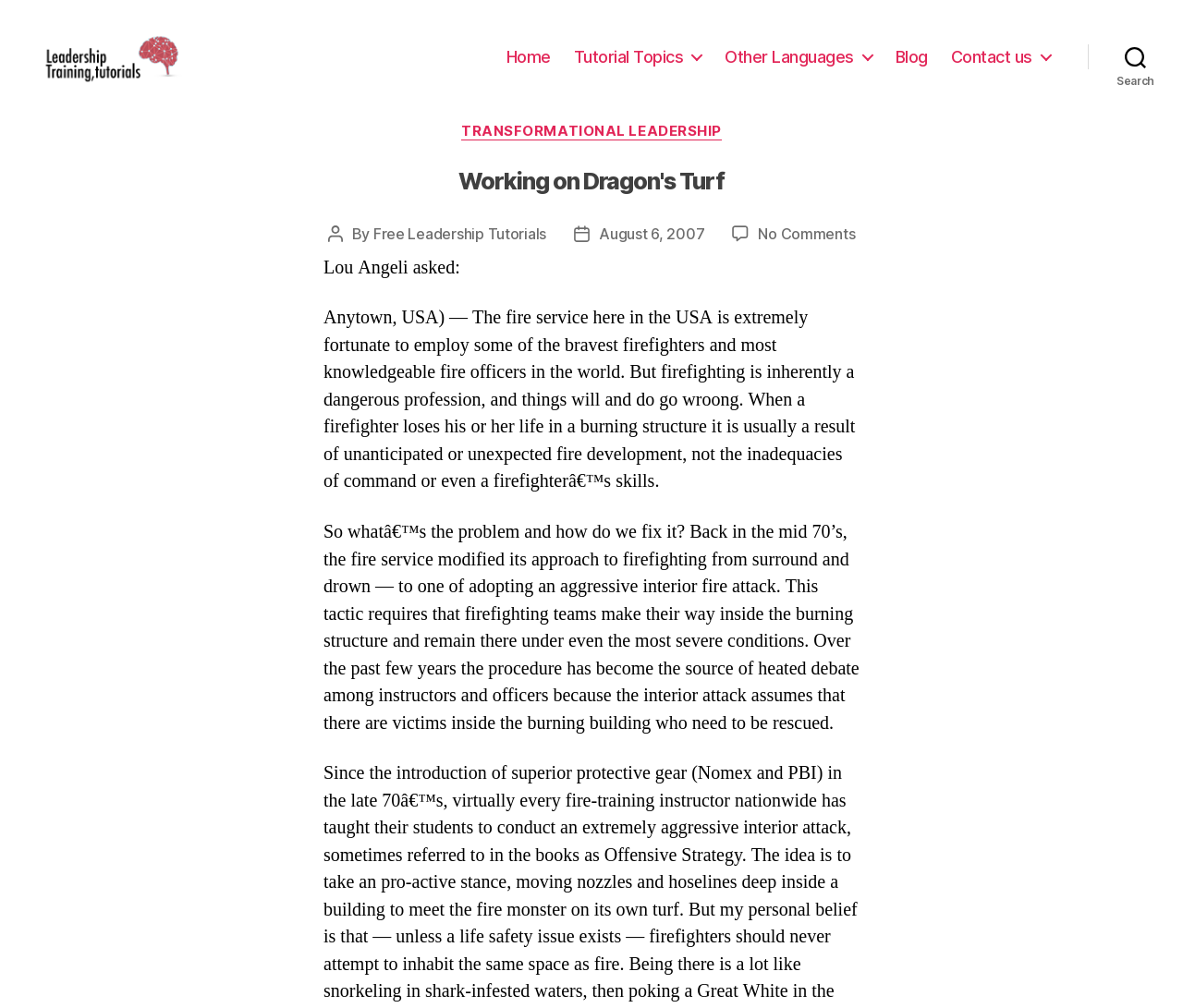Identify and provide the main heading of the webpage.

Working on Dragon's Turf